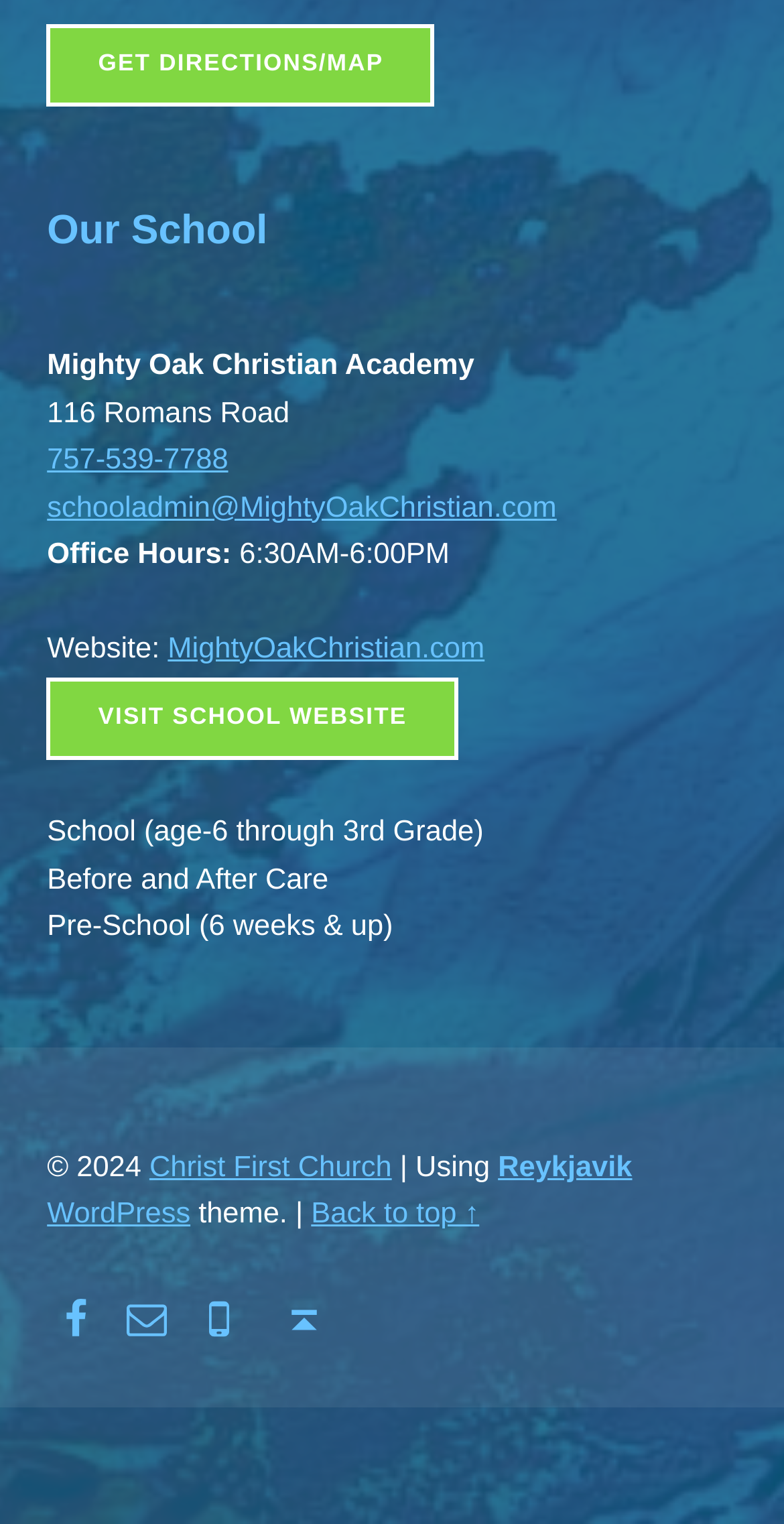Determine the bounding box coordinates of the region I should click to achieve the following instruction: "Get directions to the school". Ensure the bounding box coordinates are four float numbers between 0 and 1, i.e., [left, top, right, bottom].

[0.06, 0.016, 0.554, 0.069]